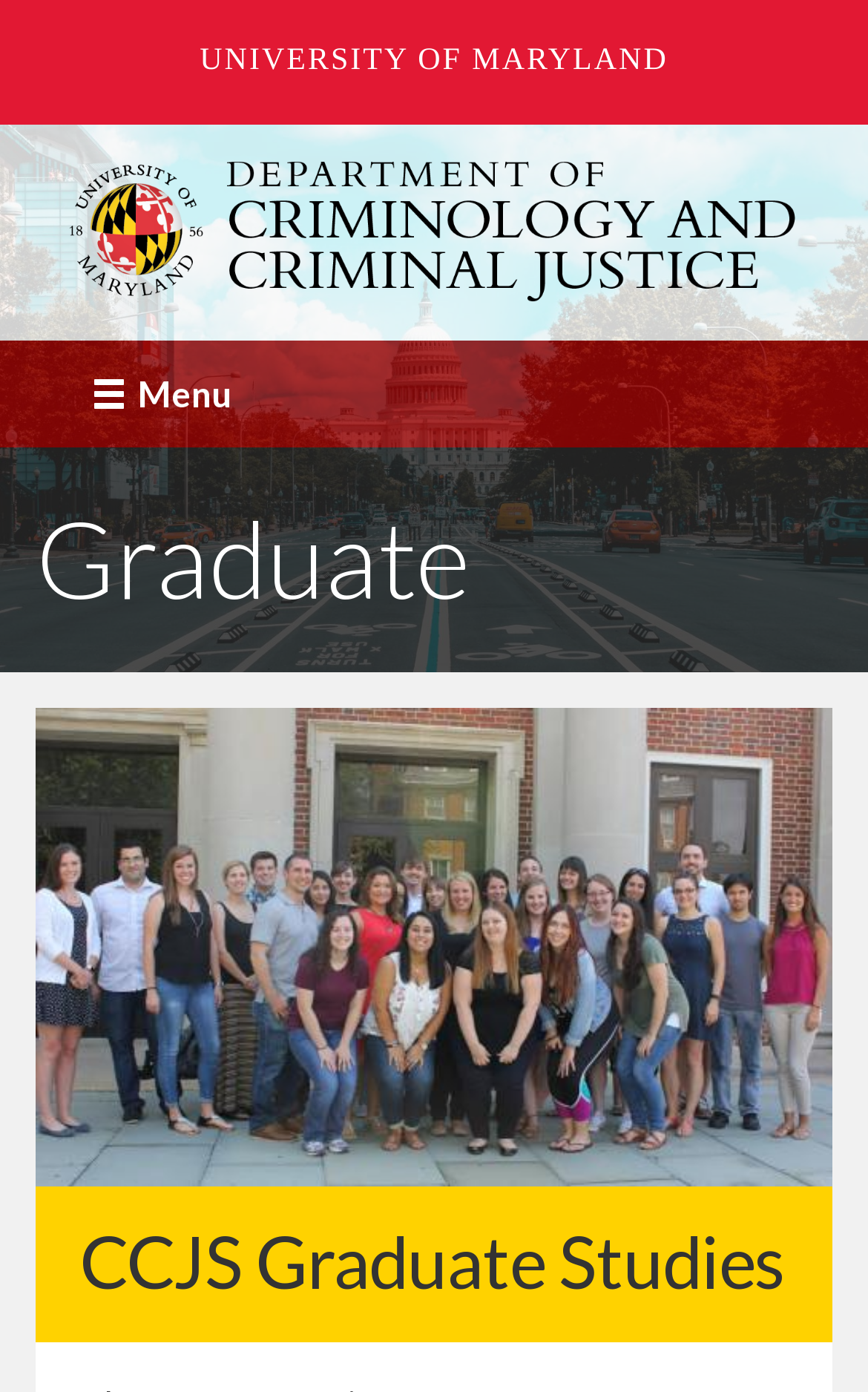Identify the bounding box of the HTML element described here: "title="Home"". Provide the coordinates as four float numbers between 0 and 1: [left, top, right, bottom].

[0.041, 0.112, 0.959, 0.221]